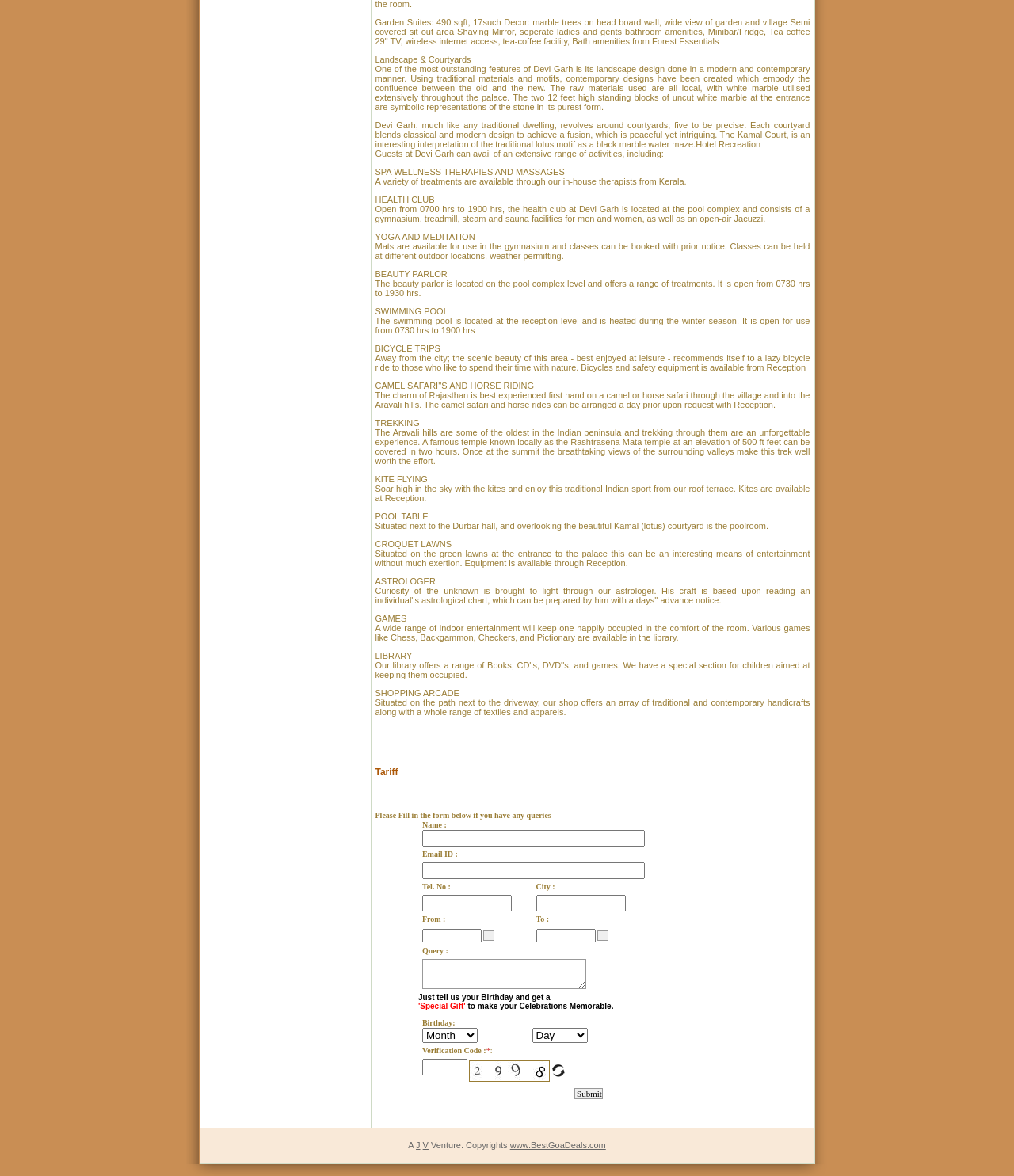Please specify the bounding box coordinates of the area that should be clicked to accomplish the following instruction: "Enter query". The coordinates should consist of four float numbers between 0 and 1, i.e., [left, top, right, bottom].

[0.416, 0.815, 0.578, 0.841]